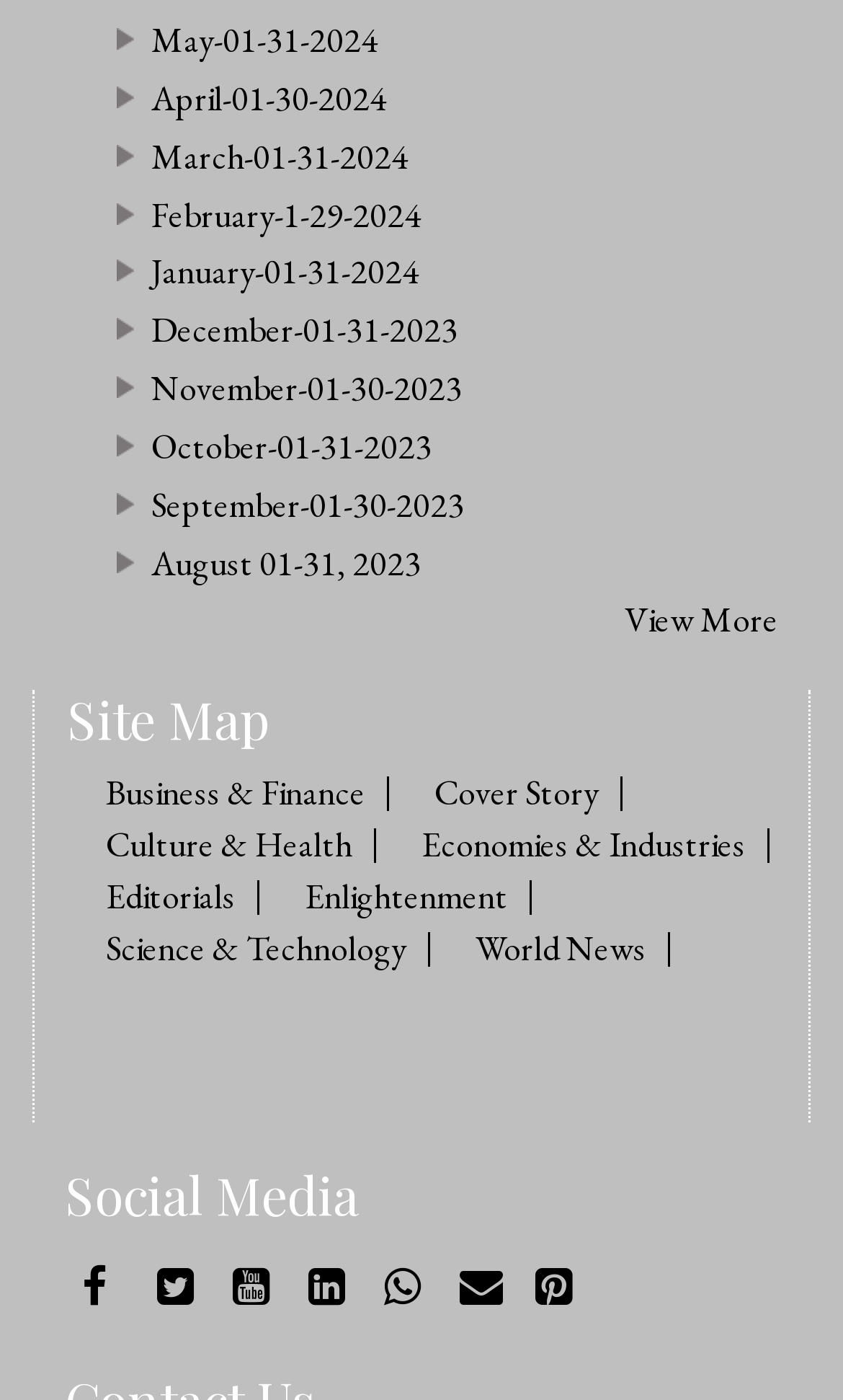Locate the bounding box coordinates of the element I should click to achieve the following instruction: "go to 'The Key is the Sauce'".

None